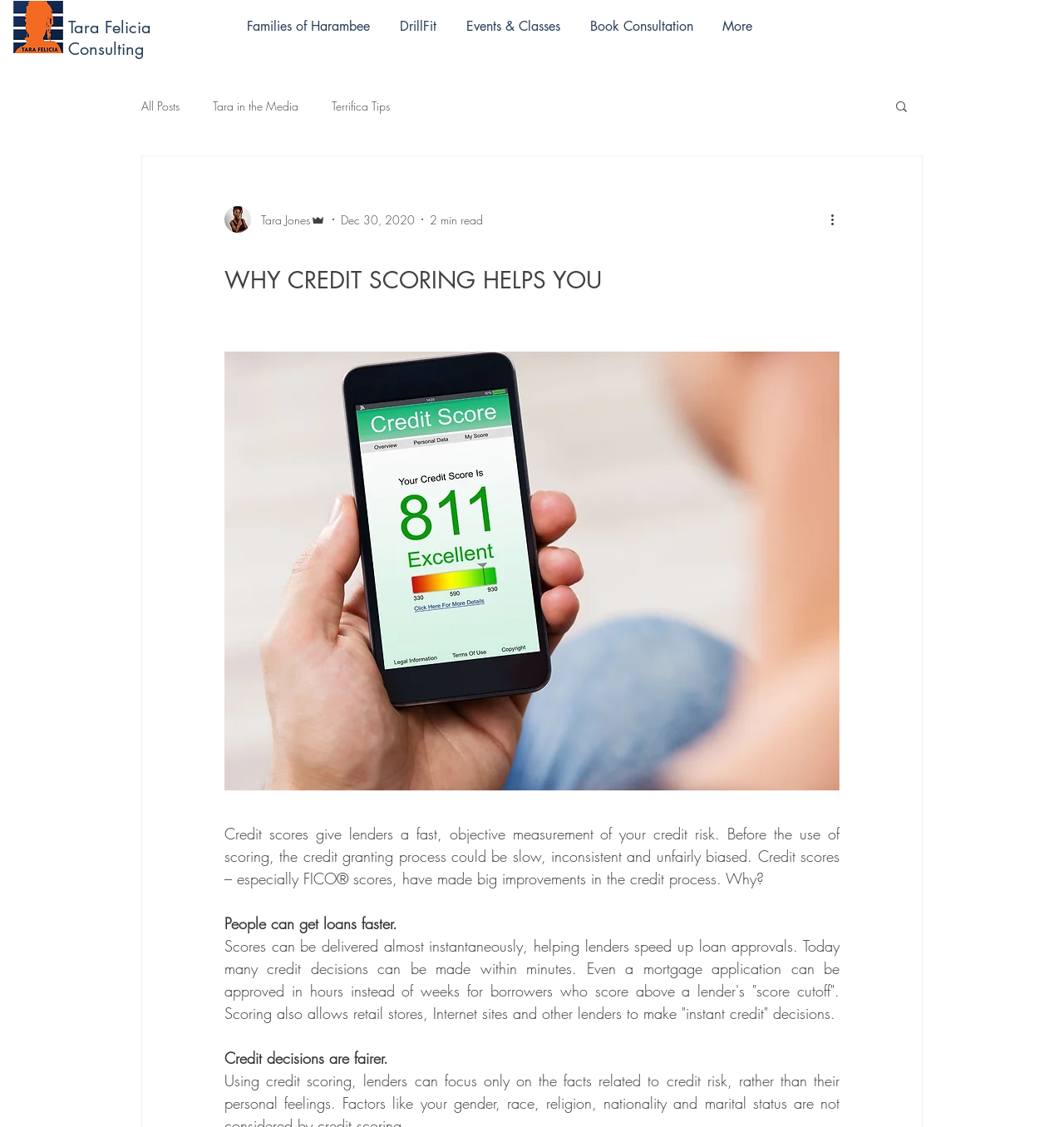Determine the bounding box coordinates for the area that should be clicked to carry out the following instruction: "Read the article about WHY CREDIT SCORING HELPS YOU".

[0.211, 0.226, 0.789, 0.265]